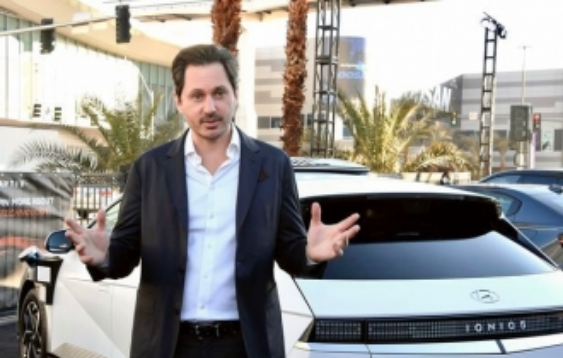Give a thorough and detailed caption for the image.

The image features a man standing in front of a modern electric vehicle, the Hyundai Ioniq 5, during an automotive event. He appears to be presenting or discussing the vehicle, gesturing with his hands to emphasize his points. The setting suggests a vibrant atmosphere, possibly an auto show or press event, with palm trees and a contemporary backdrop indicating a warm climate. The vehicle's sleek design is highlighted, showcasing its innovative features. This moment captures the growing excitement and focus on electric vehicles in the automotive industry.